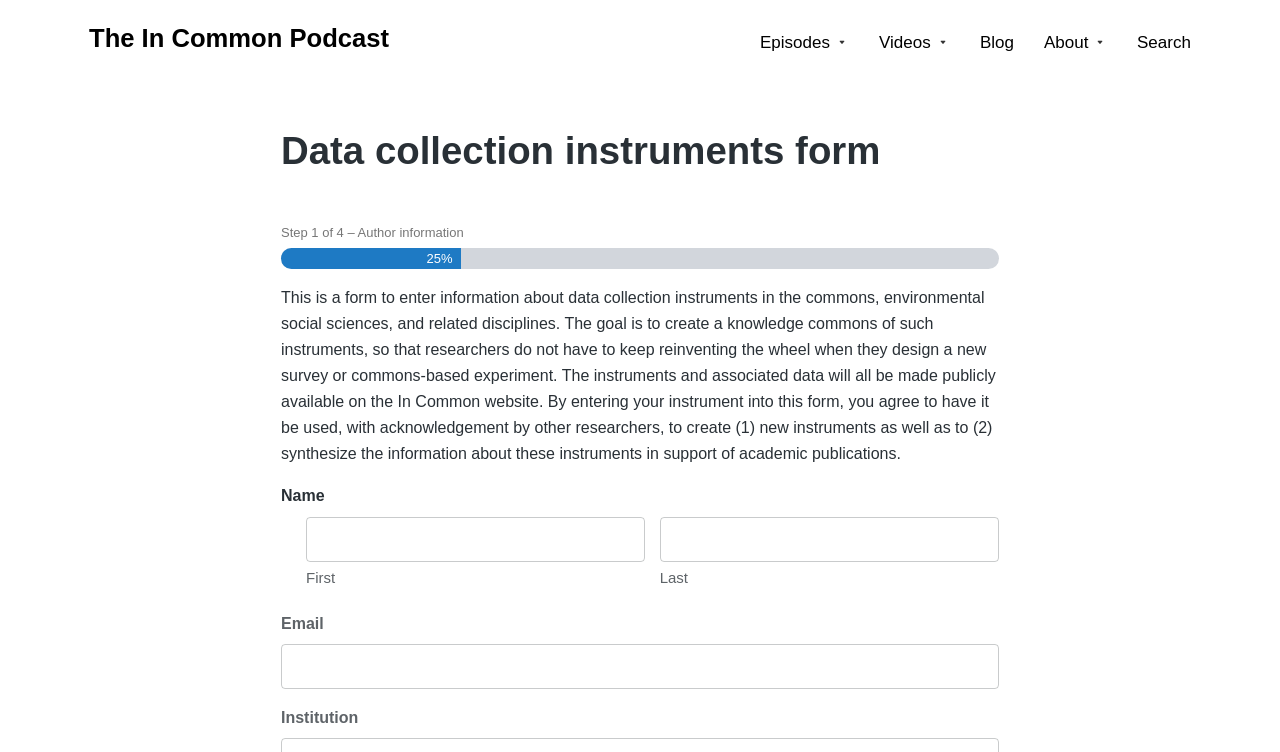Identify the bounding box for the UI element that is described as follows: "About".

[0.815, 0.027, 0.865, 0.08]